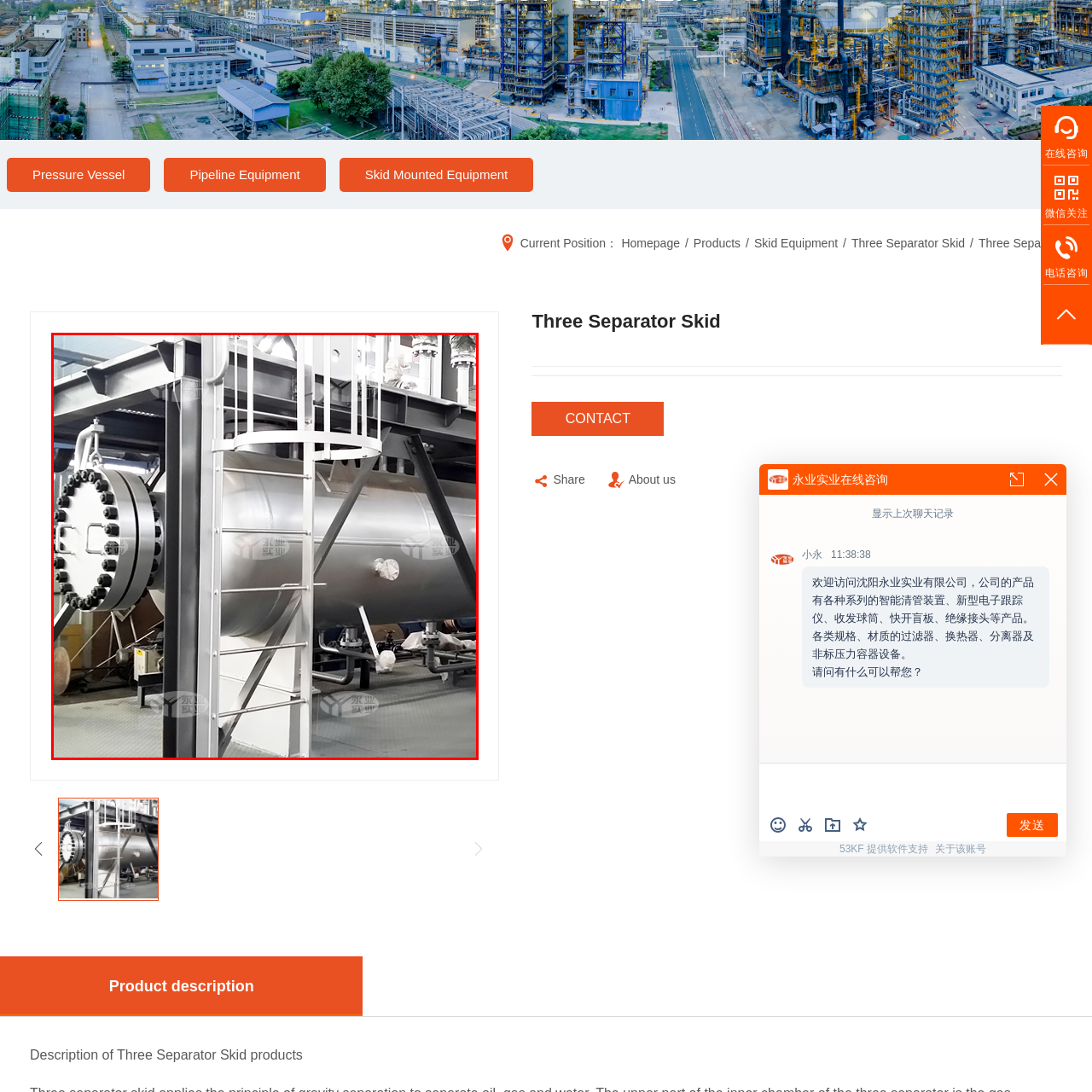Provide an in-depth description of the scene highlighted by the red boundary in the image.

The image showcases a sleek, industrial setup featuring a large metallic pressure vessel, indicative of high-grade manufacturing or chemical processing equipment. The vessel has a rounded shape with a prominent flange encircled by bolts, suggesting it is designed to withstand significant pressure. Adjacent to the vessel, a sturdy metal ladder provides access to the upper section, emphasizing the scale of the machinery. 

The environment appears to be a well-organized workshop or factory space, with various tools and equipment visible in the background, hinting at a productive operational area. The overall composition suggests a focus on functionality and safety in industrial design, characteristic of advanced engineering in pressure vessel or skid-mounted equipment manufacturing.